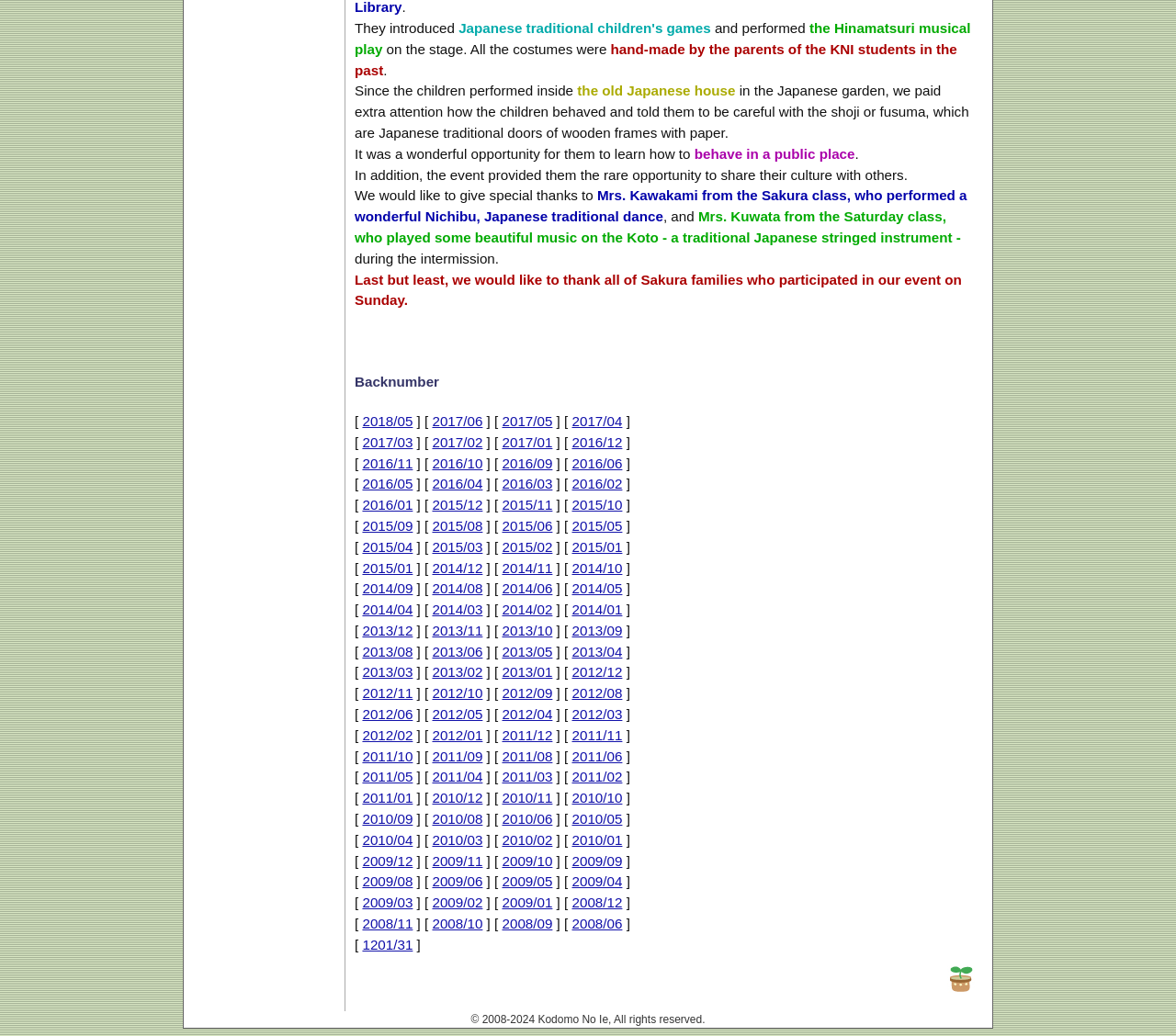Determine the bounding box coordinates of the clickable region to execute the instruction: "click the '2017/06' link". The coordinates should be four float numbers between 0 and 1, denoted as [left, top, right, bottom].

[0.368, 0.399, 0.41, 0.414]